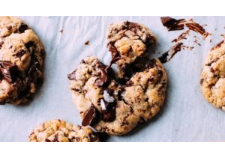Craft a descriptive caption that covers all aspects of the image.

The image features a delicious assortment of freshly baked cookies, showcasing a delightful mix of textures and colors. Each cookie is golden-brown with melty, rich chocolate chunks peeking through, tempting any viewer with their warm, inviting appearance. The cookies are placed on a sheet of parchment paper, emphasizing their homemade charm. This image is part of an article titled "Best Cookie in the World," which highlights joyful baking experiences and the happiness that cookies can bring, especially during festive seasons. The overall presentation beckons anyone to indulge in a treat that promises comfort and satisfaction.